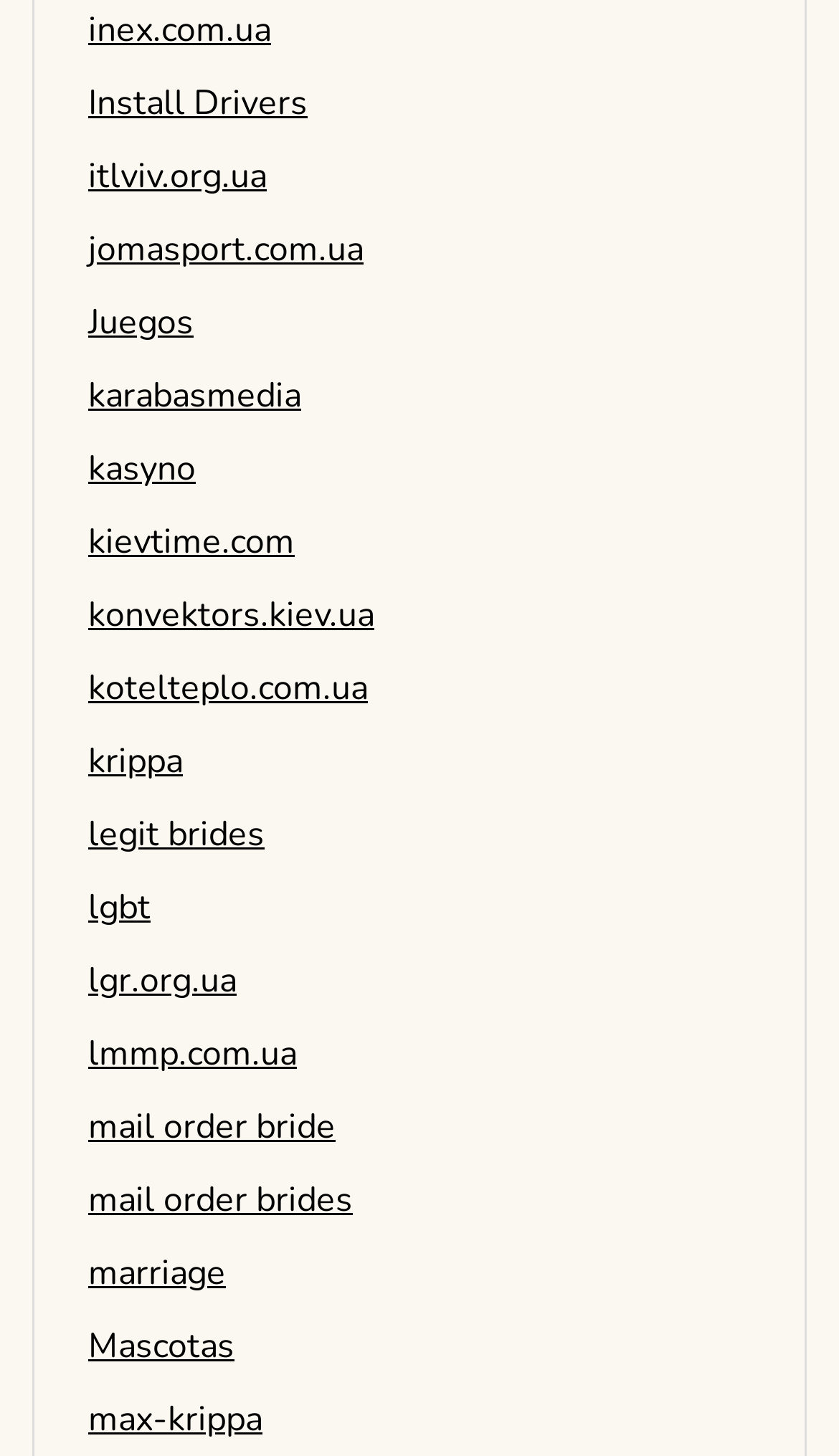Find the bounding box coordinates of the area to click in order to follow the instruction: "go to Install Drivers page".

[0.105, 0.055, 0.367, 0.087]